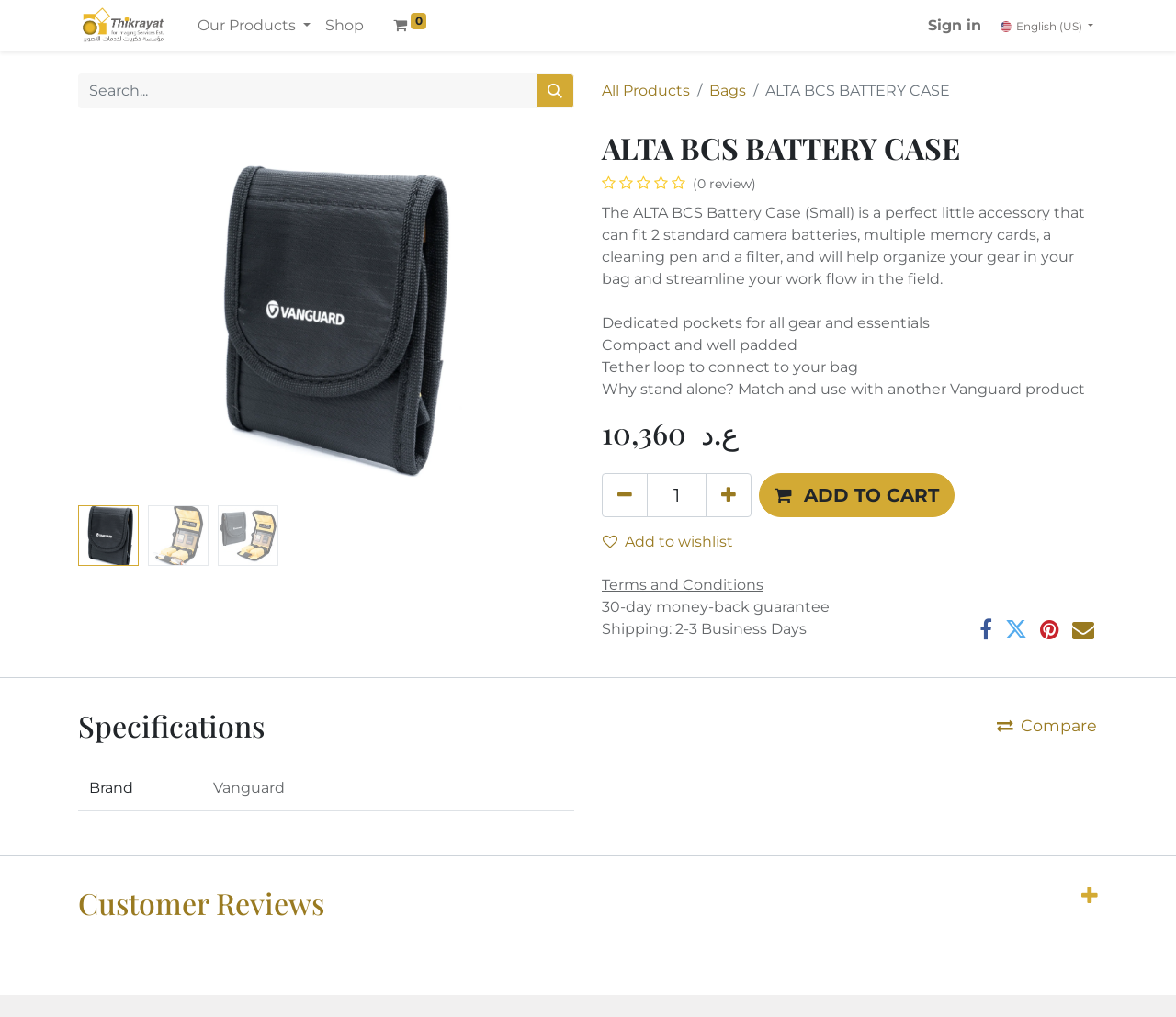Locate the bounding box of the UI element described in the following text: "parent_node: Our Products".

[0.066, 0.007, 0.143, 0.043]